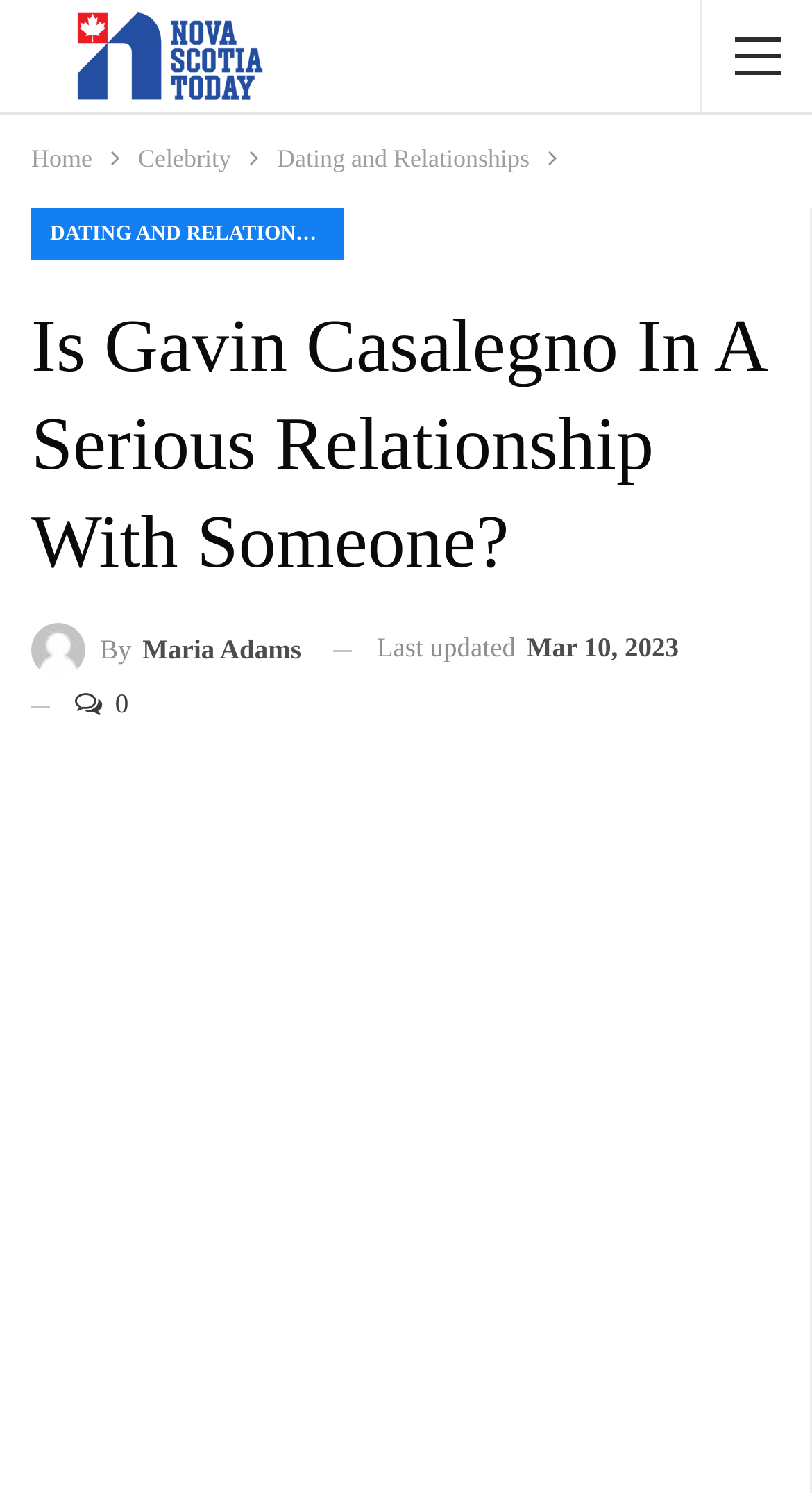Bounding box coordinates are to be given in the format (top-left x, top-left y, bottom-right x, bottom-right y). All values must be floating point numbers between 0 and 1. Provide the bounding box coordinate for the UI element described as: Dating and Relationships

[0.341, 0.091, 0.652, 0.121]